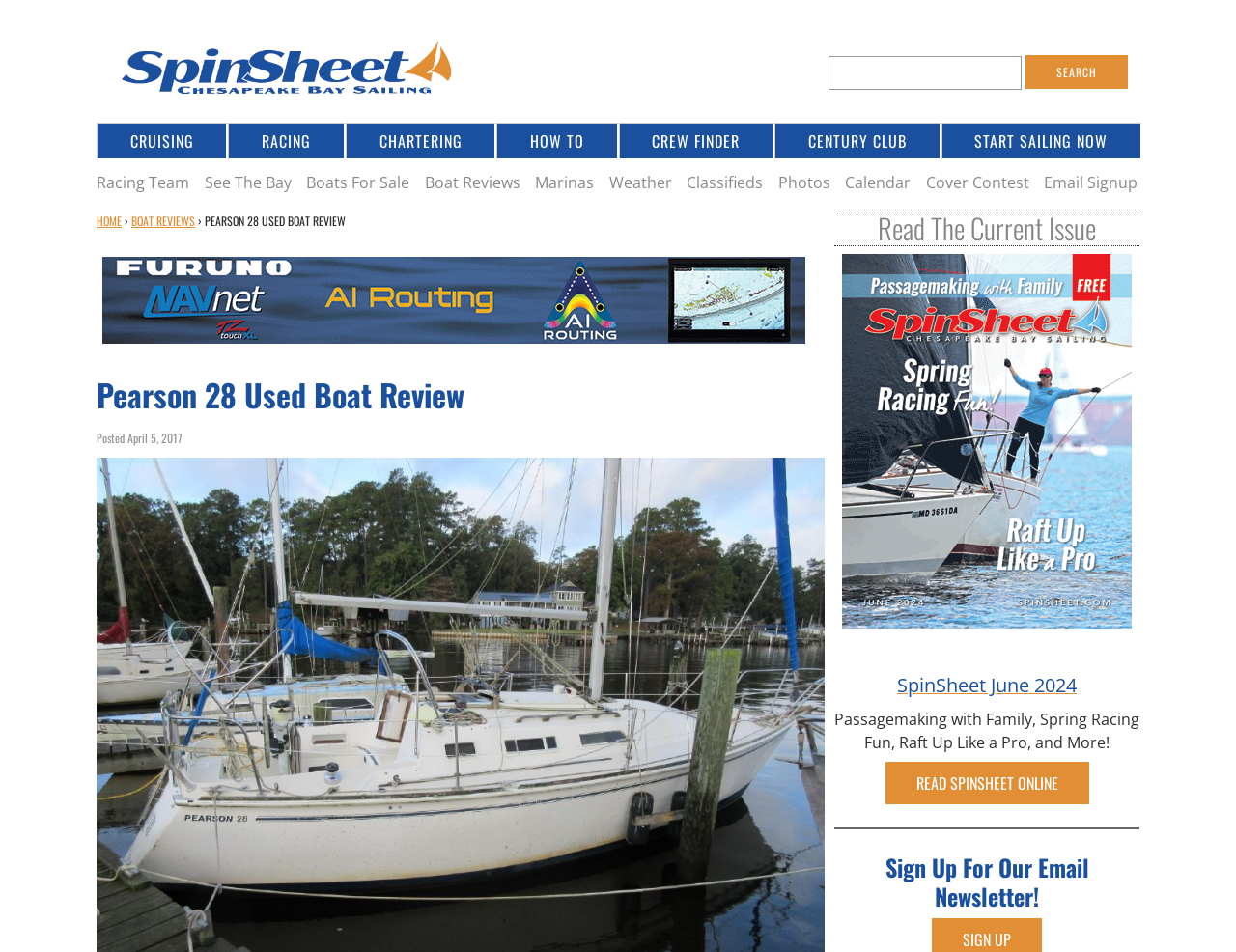What is the name of the boat being reviewed?
From the image, provide a succinct answer in one word or a short phrase.

Pearson 28